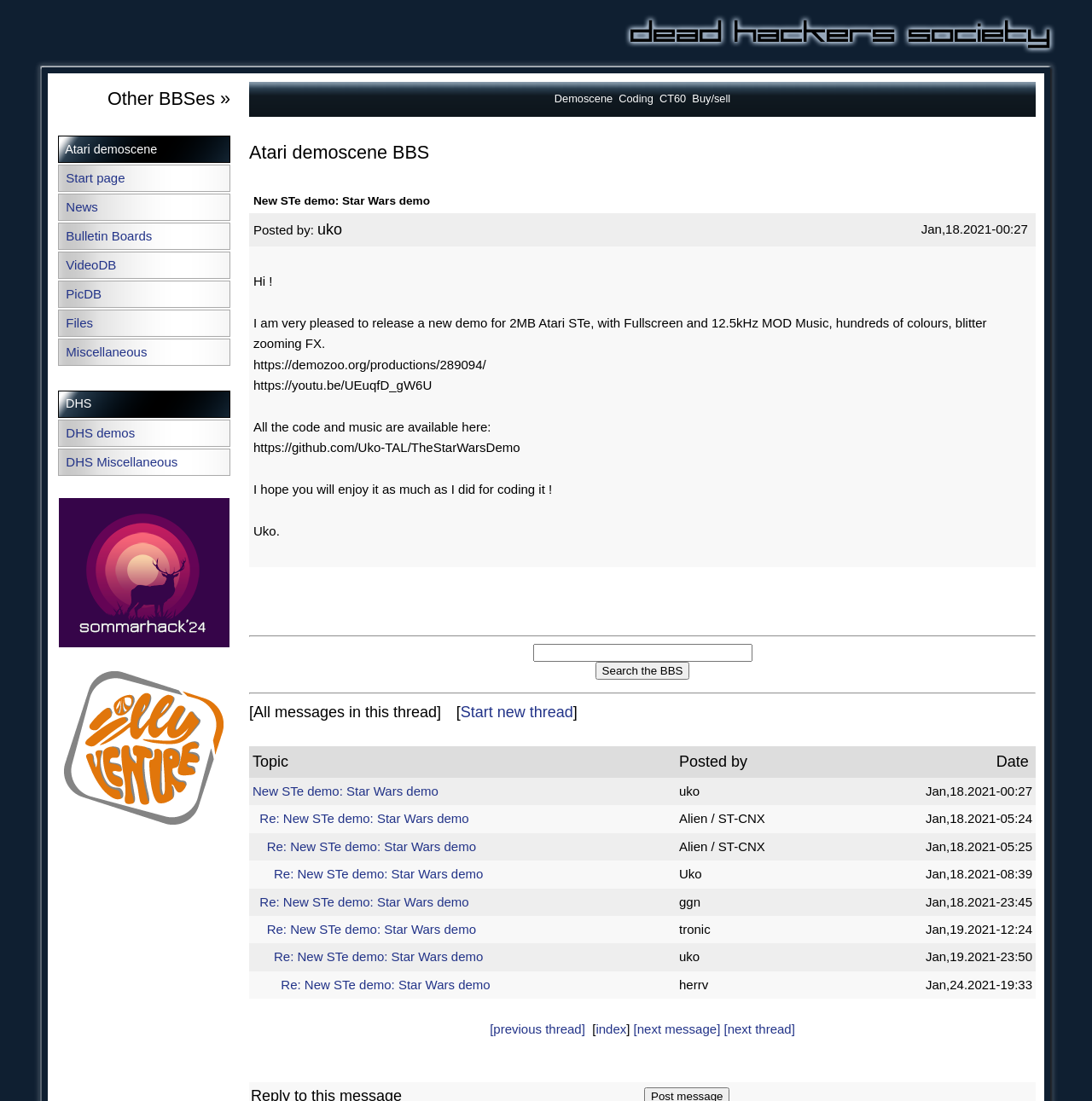Give a detailed overview of the webpage's appearance and contents.

The webpage is titled "Dead Hackers Society : Demoscene BBS" and features a layout with multiple sections. At the top, there is a table with two rows, the first row containing a cell with a non-breaking space and another cell with the title "Dead Hackers Society". The second row has three cells, with the first cell being empty, the second cell containing a table with multiple rows, and the third cell being empty.

The table in the second row has several rows, each containing a grid cell with a link to a different page, such as "Other BBSes", "Atari demoscene", "Start page", "News", "Bulletin Boards", "VideoDB", "PicDB", "Files", "Miscellaneous", "DHS", "DHS demos", and "DHS Miscellaneous". There are also links to "Sommarhack 2024" and "Silly Venture 2024 SE", which have accompanying images.

Below this table, there is another table with a single row containing multiple links, including "Demoscene", "Coding", "CT60", and "Buy/sell". Next to this table, there is a static text "Atari demoscene BBS" and another static text with a non-breaking space.

Further down, there is a table with multiple rows, each containing information about a new demo release, including the title "New STe demo: Star Wars demo", the author "uko", the date "Jan,18.2021-00:27", and a description of the demo with links to the demo's page and a YouTube video.